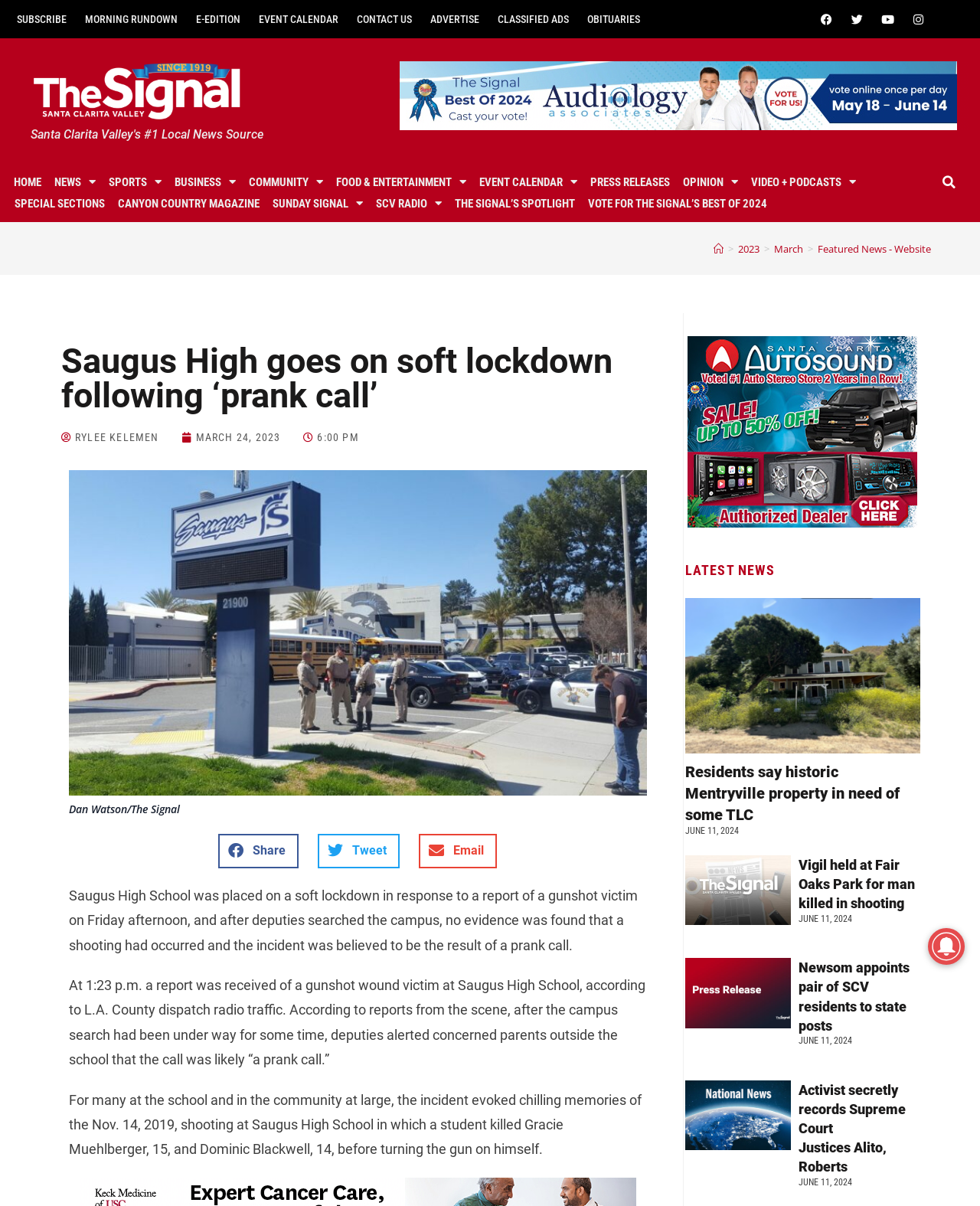Describe all the visual and textual components of the webpage comprehensively.

The webpage is a news article from a local news source, with a focus on the Santa Clarita Valley. At the top of the page, there is a navigation menu with links to various sections of the website, including "Home", "News", "Sports", "Business", and more. Below the navigation menu, there is a search bar and a button to subscribe to the website.

The main article on the page is about Saugus High School being placed on a soft lockdown due to a report of a gunshot victim, but it was later determined to be a prank call. The article includes a heading, a brief summary, and several paragraphs of text. There is also an image related to the article, with a caption.

To the right of the main article, there is a section with links to social media platforms, allowing users to share the article. Below the main article, there are several other news articles, each with a heading, a brief summary, and an image. These articles appear to be the latest news from the website.

At the bottom of the page, there is a section with more news articles, including a heading "LATEST NEWS" and several articles with headings, summaries, and images. There are also several advertisements and links to other sections of the website throughout the page.